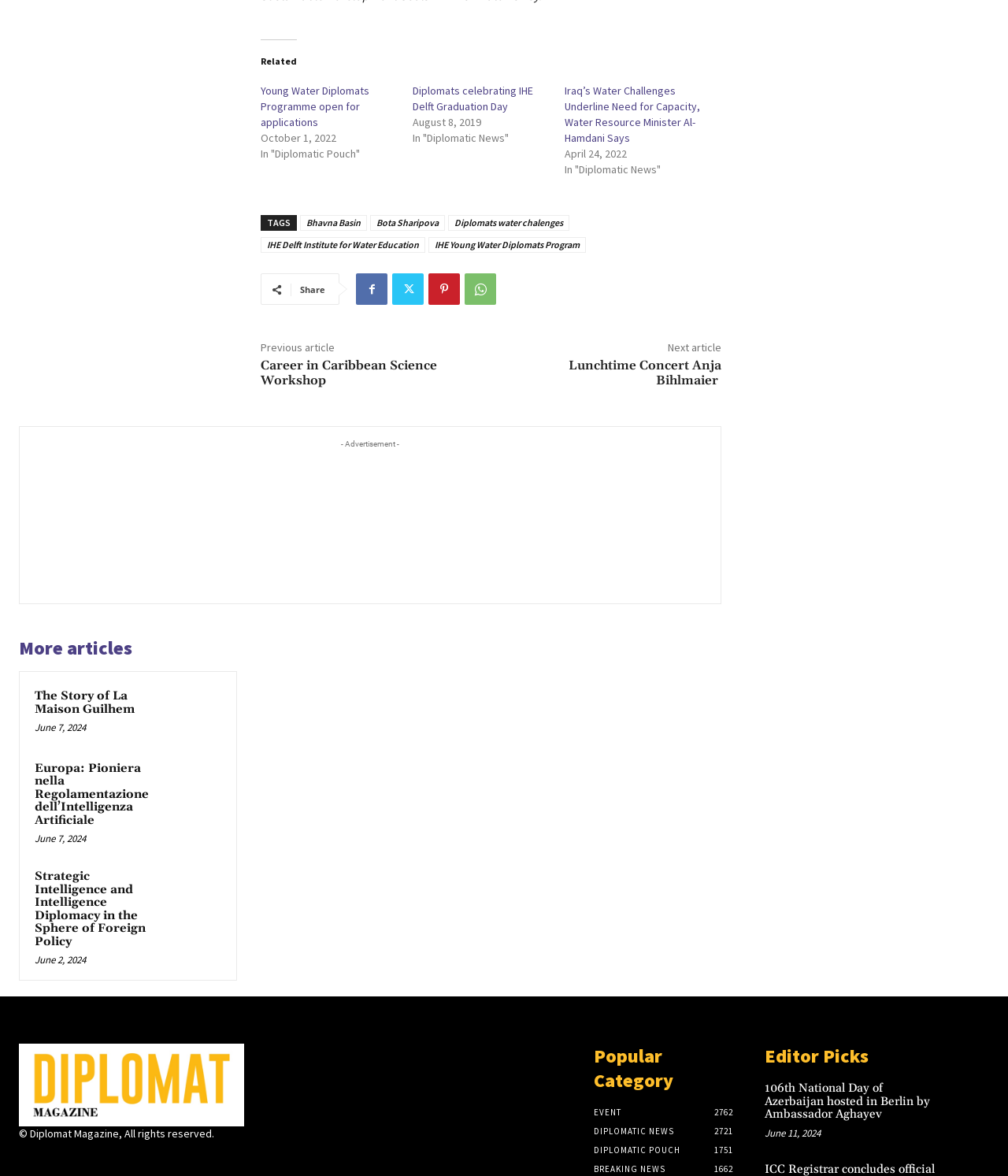Please identify the bounding box coordinates of the clickable area that will allow you to execute the instruction: "Check 'Editor Picks'".

[0.758, 0.888, 0.981, 0.911]